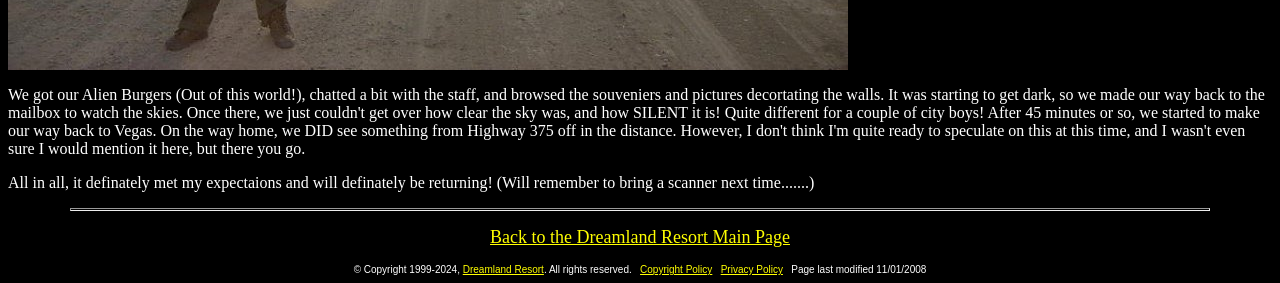Utilize the details in the image to thoroughly answer the following question: When was the page last modified?

The page was last modified on 11/01/2008 because the text 'Page last modified 11/01/2008' is present at the bottom of the page.